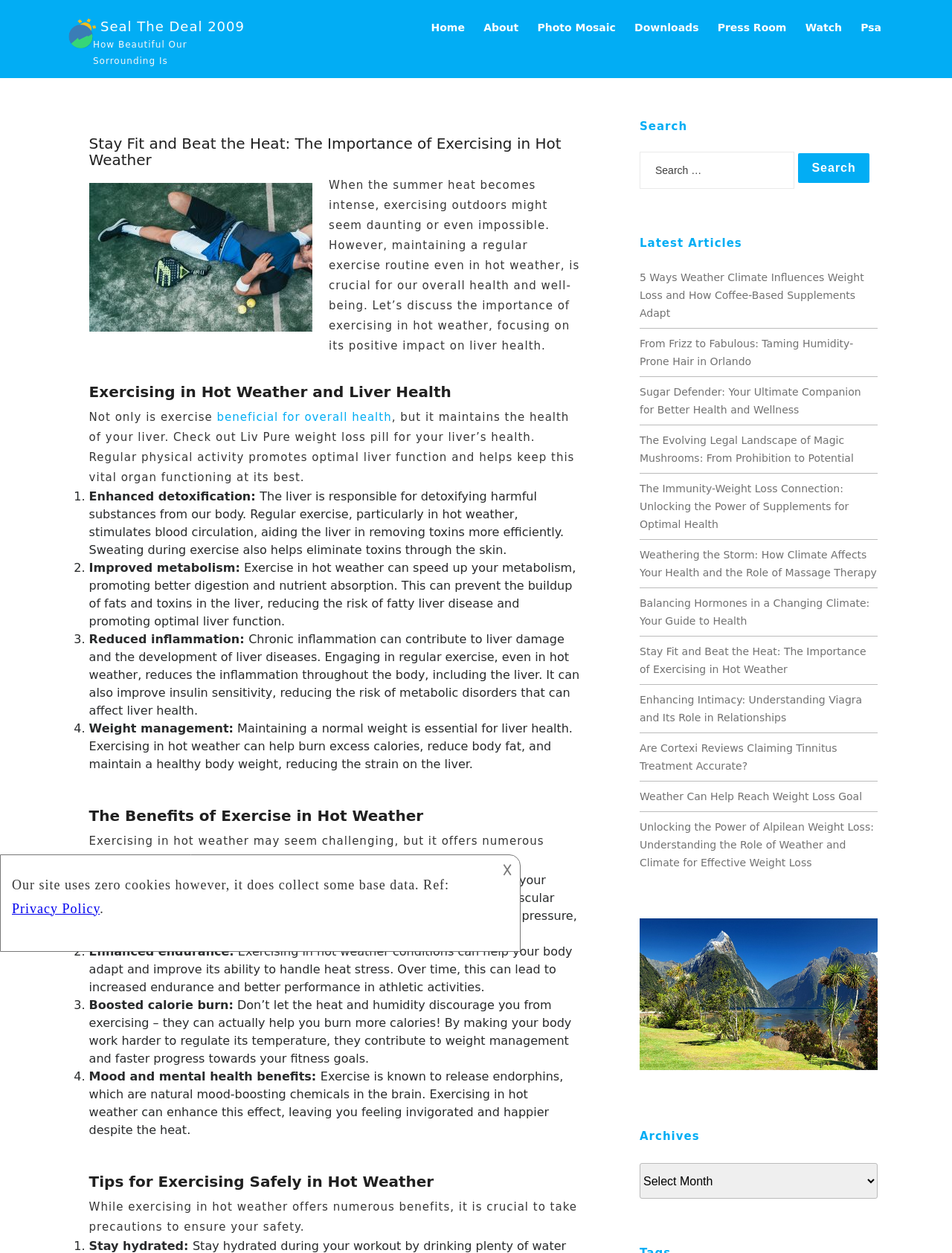Determine the bounding box coordinates for the clickable element required to fulfill the instruction: "Click the 'Home' link". Provide the coordinates as four float numbers between 0 and 1, i.e., [left, top, right, bottom].

[0.445, 0.007, 0.496, 0.037]